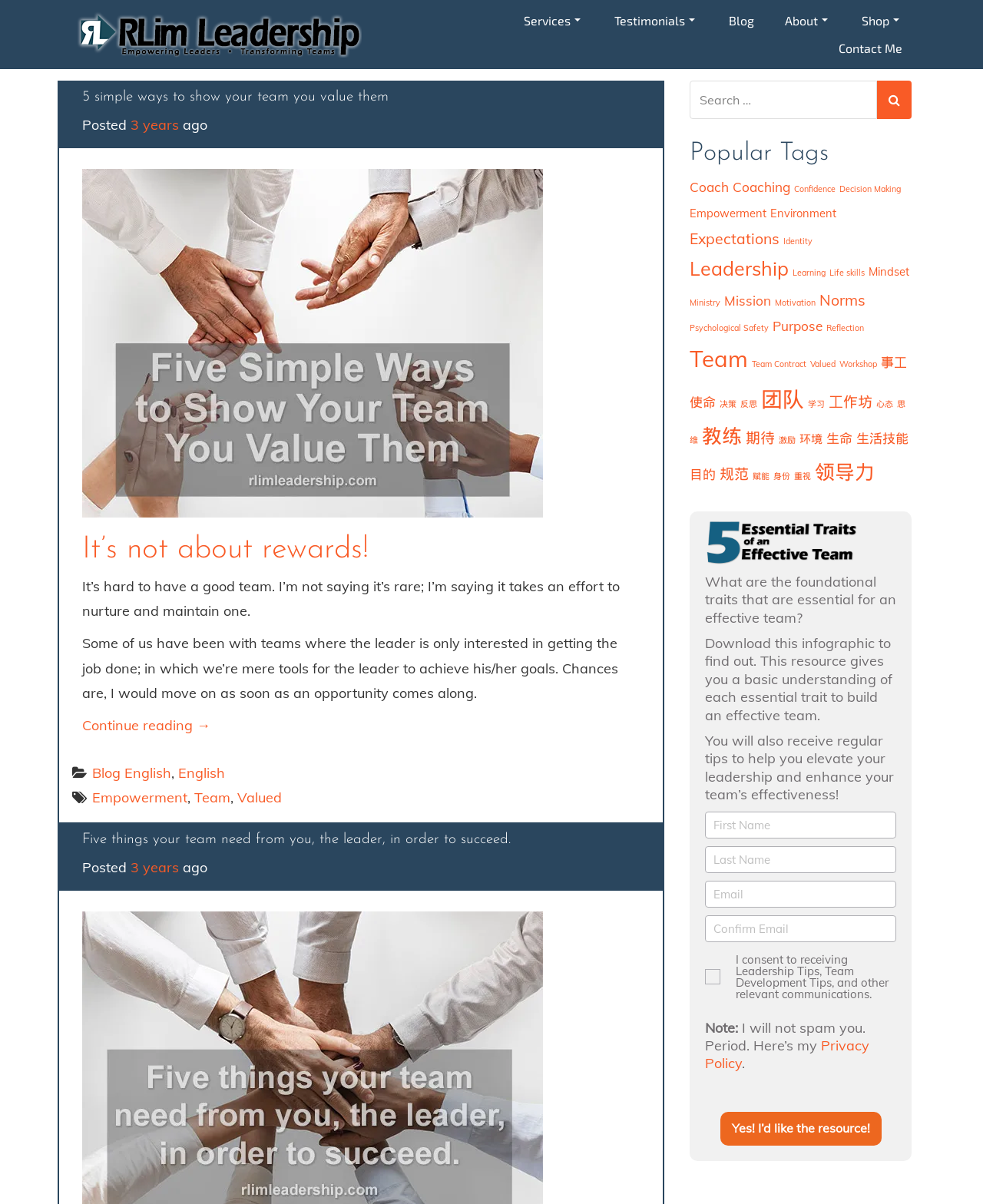Give a detailed explanation of the elements present on the webpage.

The webpage is about empowerment and leadership, with a focus on team management and personal growth. At the top, there is a logo and a navigation menu with links to various sections, including Services, Testimonials, Blog, About, and Shop. 

Below the navigation menu, there is a featured article section with two articles. The first article is titled "5 simple ways to show your team you value them" and has a brief summary and a "Continue reading" link. The second article is titled "Five things your team need from you, the leader, in order to succeed." 

On the right side of the page, there is a search bar and a list of popular tags, including Coach, Confidence, Decision Making, Empowerment, and Leadership, among others. Each tag has a number of items associated with it, ranging from 1 to 13.

At the bottom of the page, there is a footer section with links to various categories, including Blog, English, Empowerment, Team, and Valued. There is also a copyright notice and a link to the website's terms and conditions.

Throughout the page, there are various UI elements, including links, images, checkboxes, and buttons, which are strategically placed to facilitate navigation and engagement.